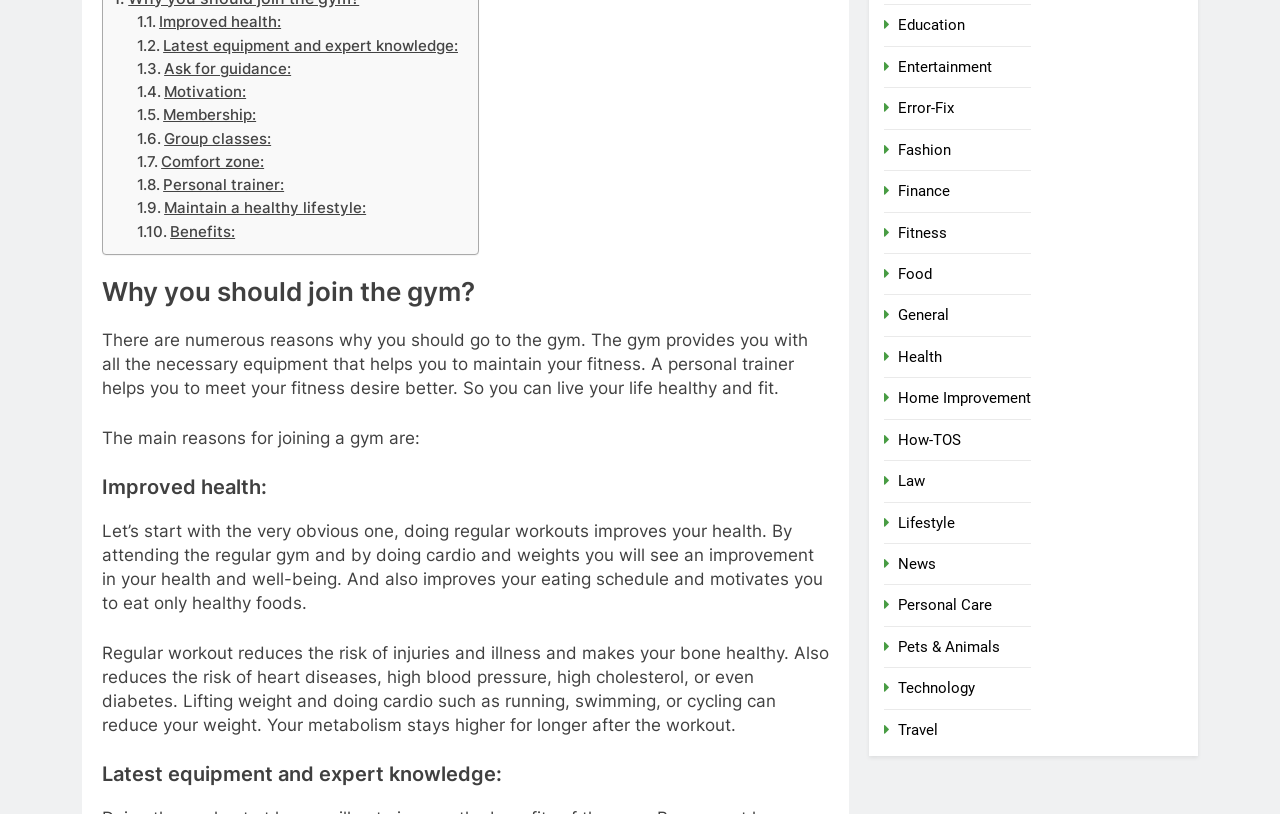Locate the bounding box coordinates of the region to be clicked to comply with the following instruction: "Click on 'Improved health:' link". The coordinates must be four float numbers between 0 and 1, in the form [left, top, right, bottom].

[0.107, 0.014, 0.22, 0.042]